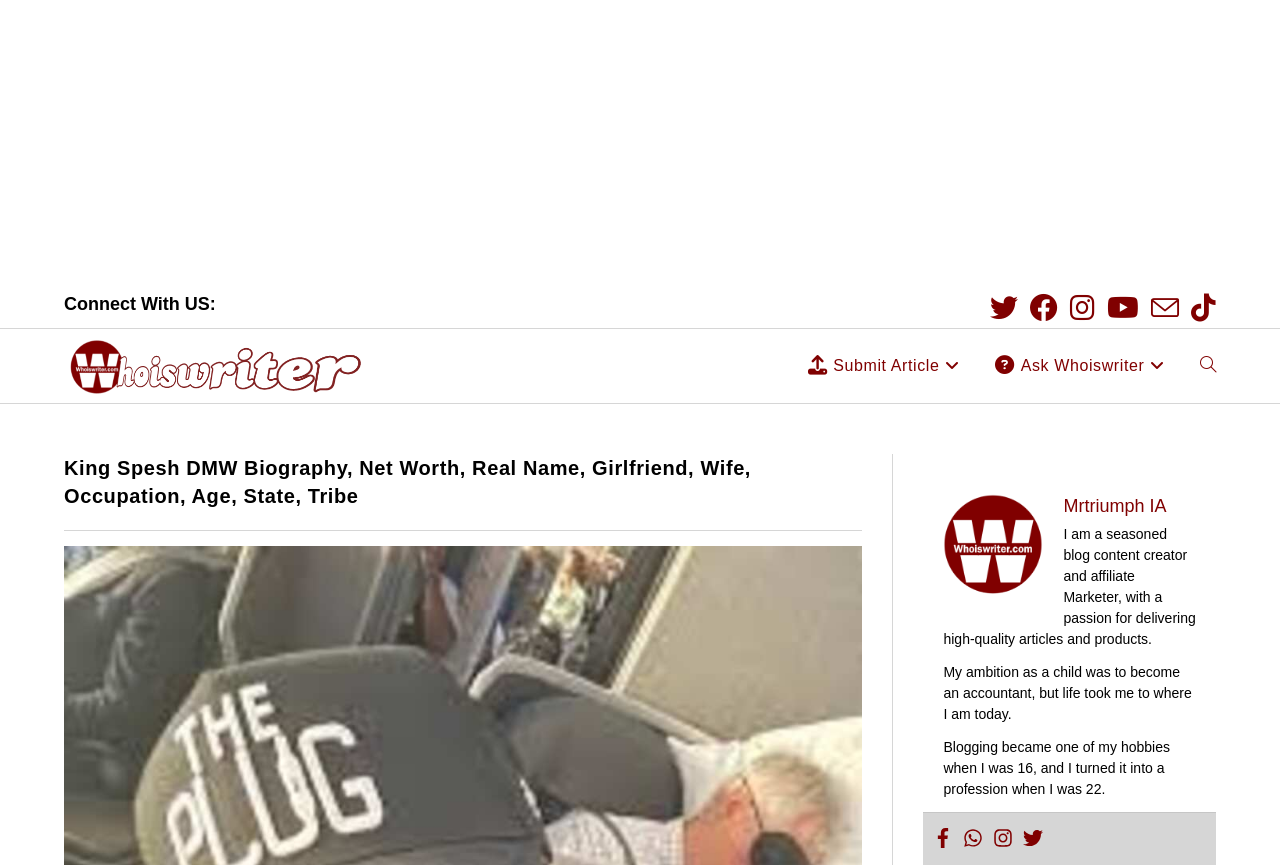Offer a comprehensive description of the webpage’s content and structure.

The webpage is about King Spesh DMW, also known as Davido's hype man, and provides his biography, net worth, and other personal details. At the top of the page, there is an advertisement iframe. Below the advertisement, there is a section that says "Connect With US:" followed by a list of social links, including X, Facebook, Instagram, Youtube, Send email, and TikTok, which are aligned horizontally.

To the left of the social links, there is a layout table with a link to "Whoiswriter" accompanied by an image. On the right side of the layout table, there are three links: "Submit Article", "Ask Whoiswriter", and "Toggle website search".

Below the layout table, there is a header section with a heading that repeats the title of the webpage. Under the header, there is a link to "Mrtriumph IA" and a brief introduction to the author, who is a seasoned blog content creator and affiliate marketer. The author shares their personal story, including their childhood ambition to become an accountant and how they turned blogging into a profession.

At the bottom of the page, there are social media links to Facebook, Whatsapp, Instagram, and Twitter.